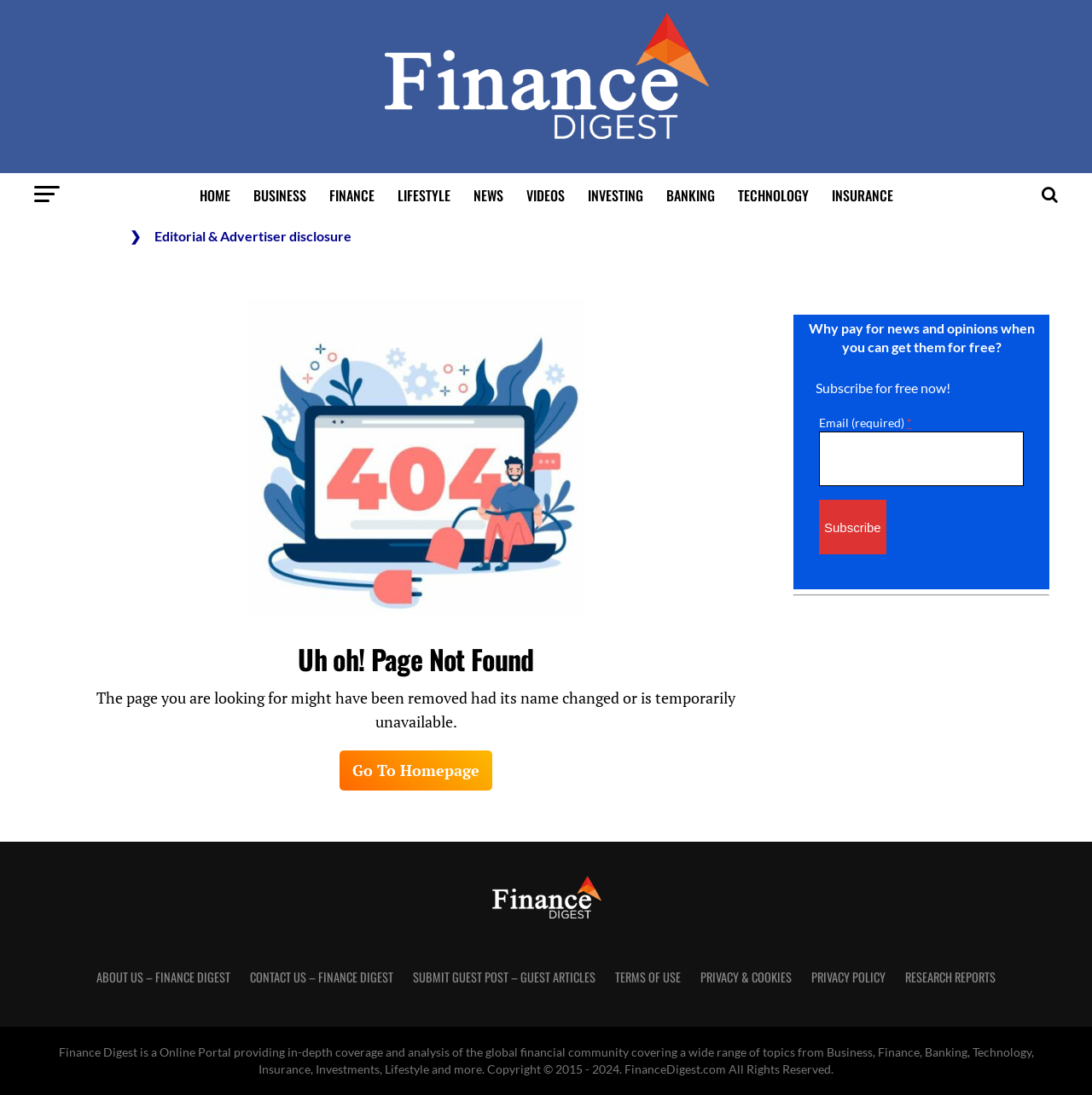What is the error message displayed on the page?
Look at the screenshot and respond with a single word or phrase.

Uh oh! Page Not Found